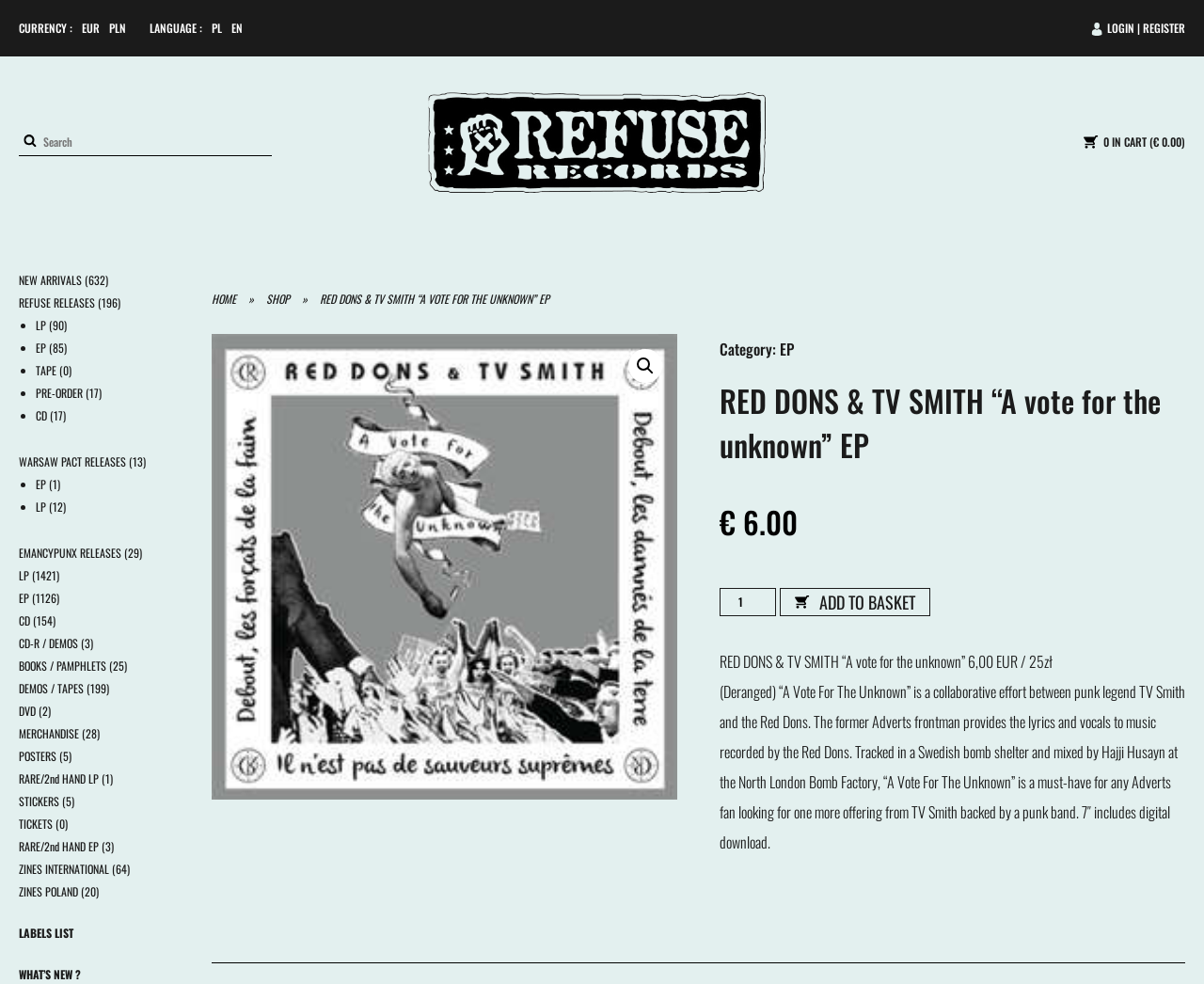Can you find the bounding box coordinates for the UI element given this description: "NEW ARRIVALS"? Provide the coordinates as four float numbers between 0 and 1: [left, top, right, bottom].

[0.016, 0.276, 0.068, 0.293]